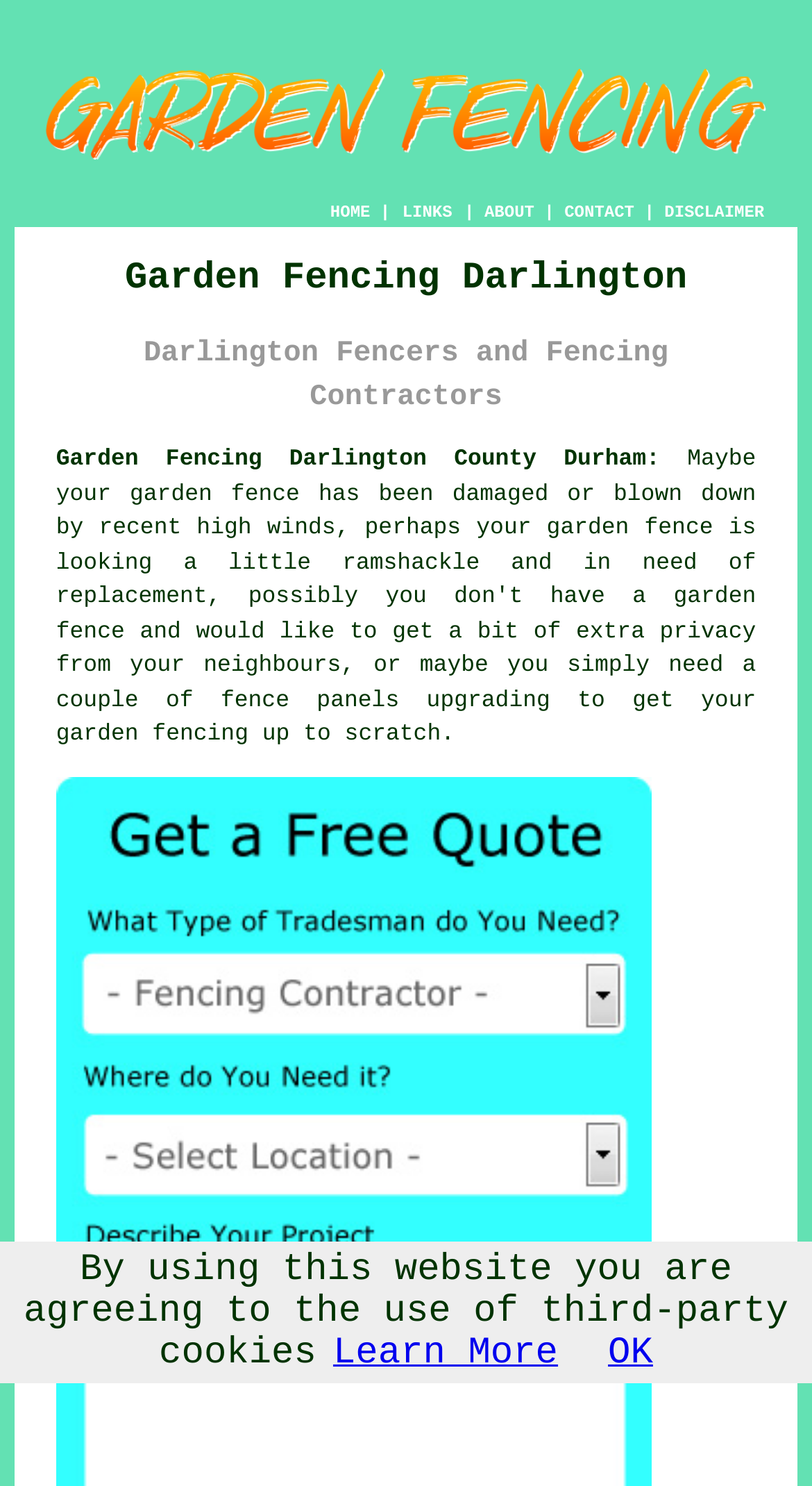Identify the bounding box coordinates of the region that needs to be clicked to carry out this instruction: "Click the DISCLAIMER link". Provide these coordinates as four float numbers ranging from 0 to 1, i.e., [left, top, right, bottom].

[0.818, 0.137, 0.941, 0.15]